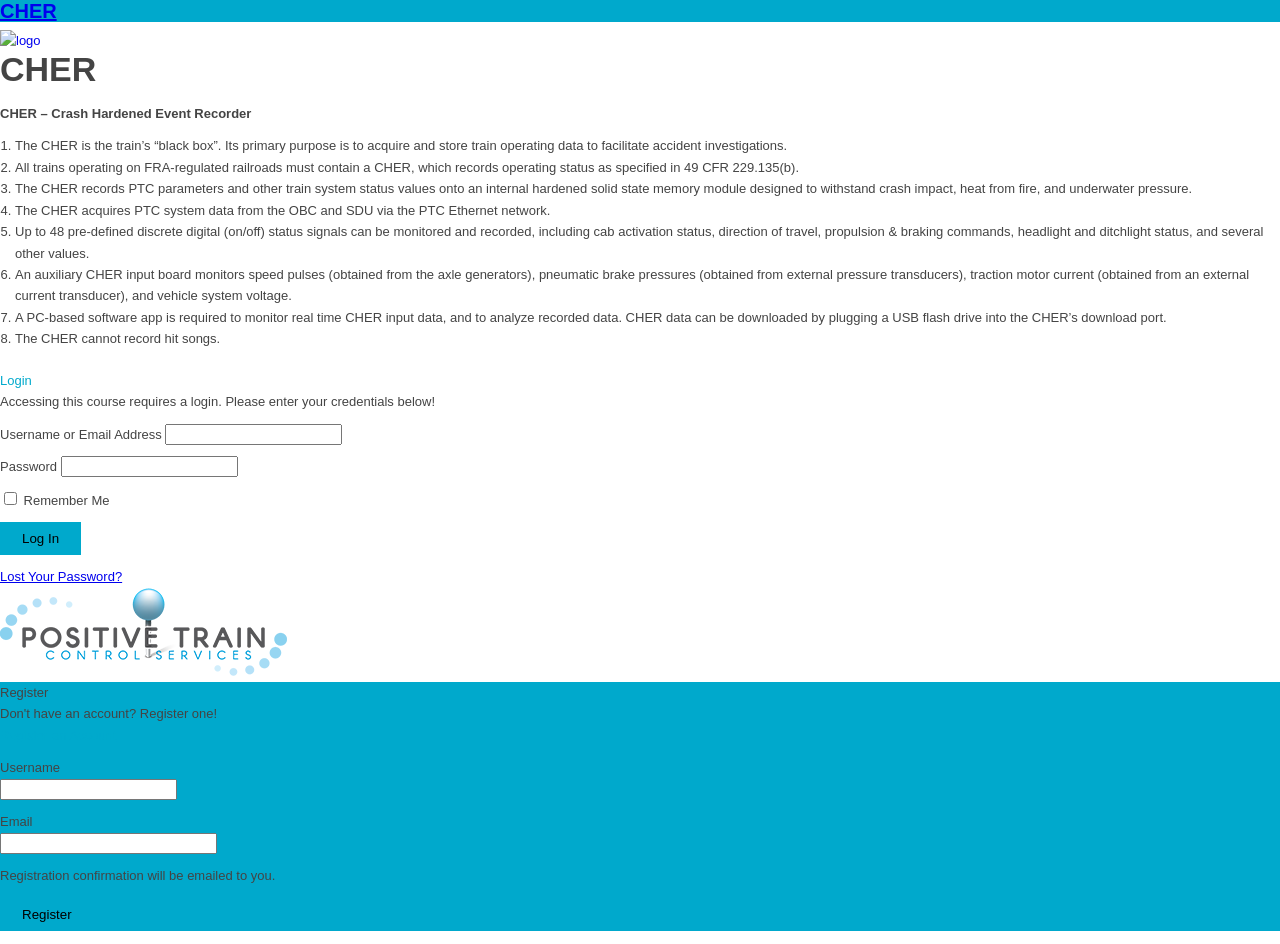Calculate the bounding box coordinates of the UI element given the description: "name="wp-submit" value="Register"".

[0.0, 0.951, 0.073, 0.986]